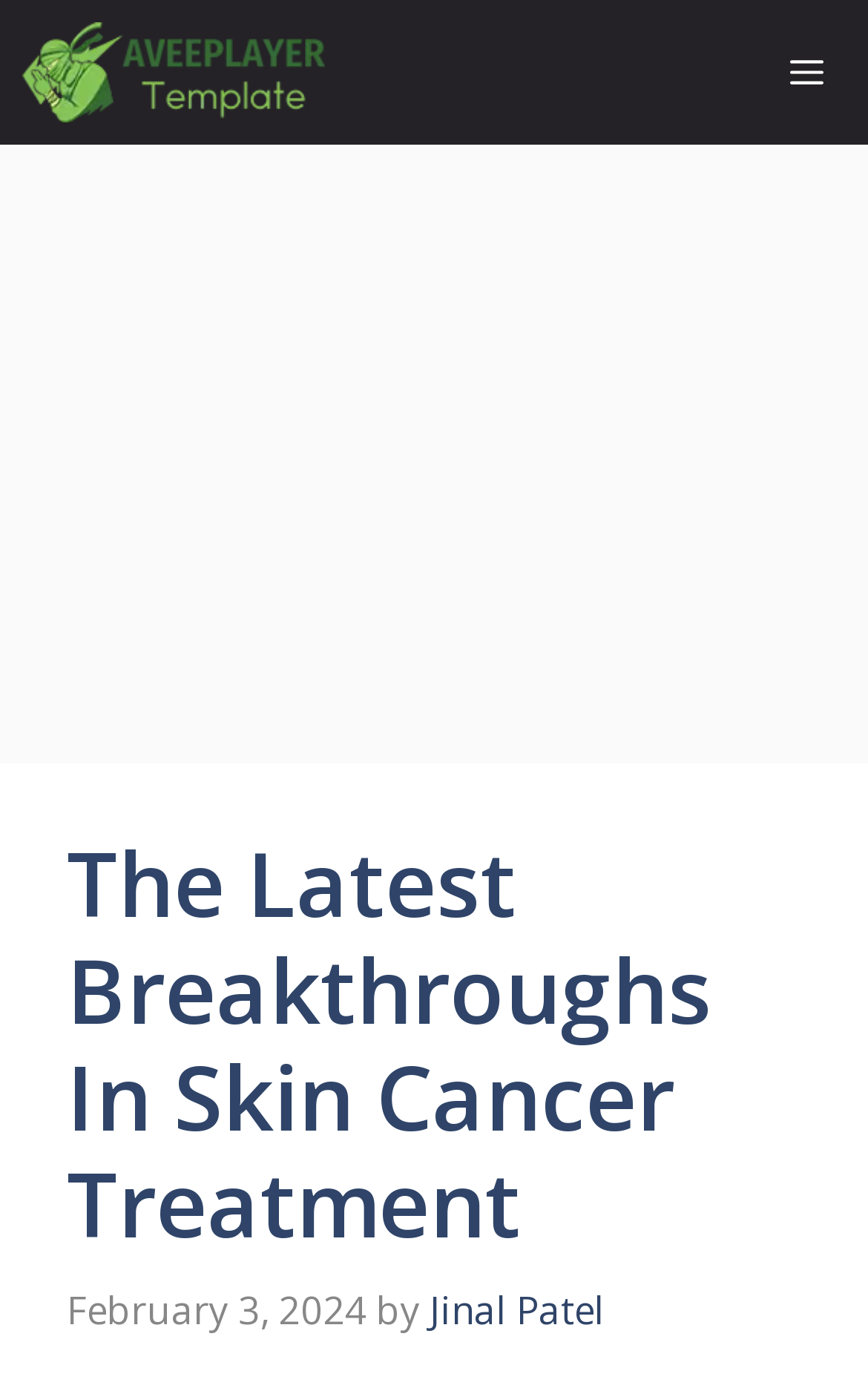Who is the author of the article?
Based on the screenshot, respond with a single word or phrase.

Jinal Patel